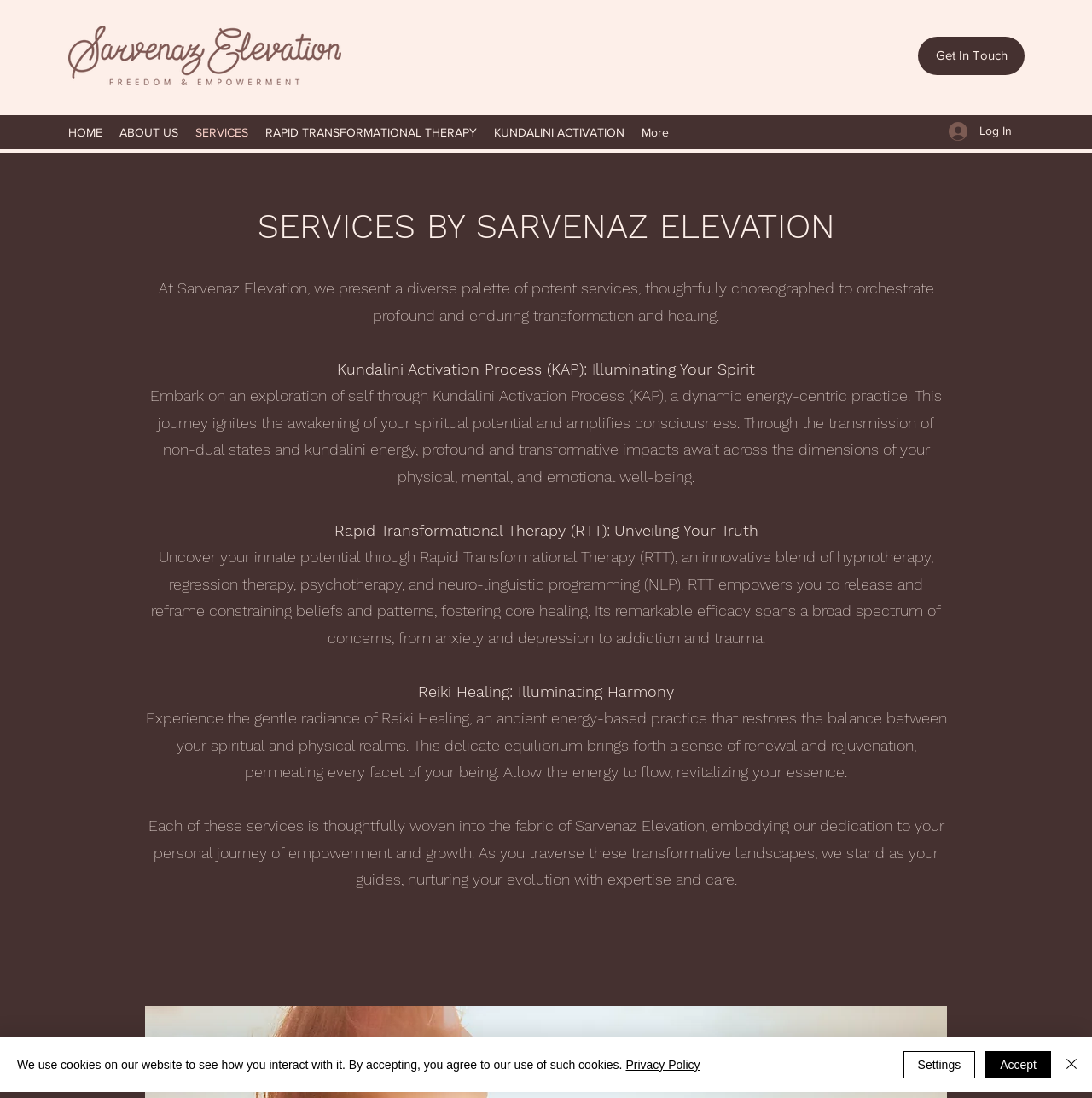What is the purpose of Kundalini Activation Process?
Ensure your answer is thorough and detailed.

According to the webpage, the Kundalini Activation Process (KAP) is a dynamic energy-centric practice that ignites the awakening of one's spiritual potential and amplifies consciousness. This is mentioned in the StaticText element describing KAP.